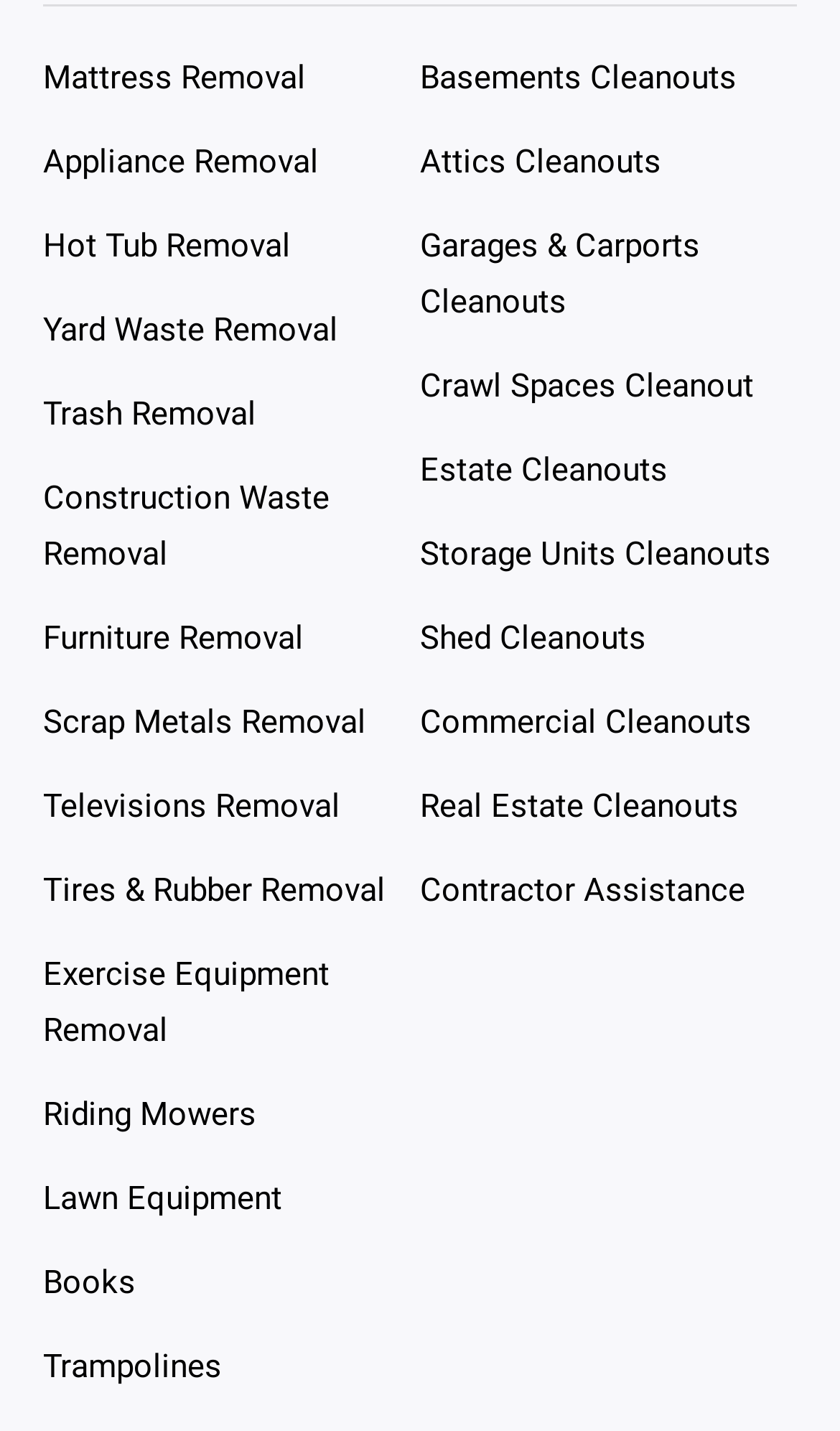Identify the bounding box coordinates of the region that needs to be clicked to carry out this instruction: "View Estate Cleanouts". Provide these coordinates as four float numbers ranging from 0 to 1, i.e., [left, top, right, bottom].

[0.5, 0.309, 0.949, 0.348]